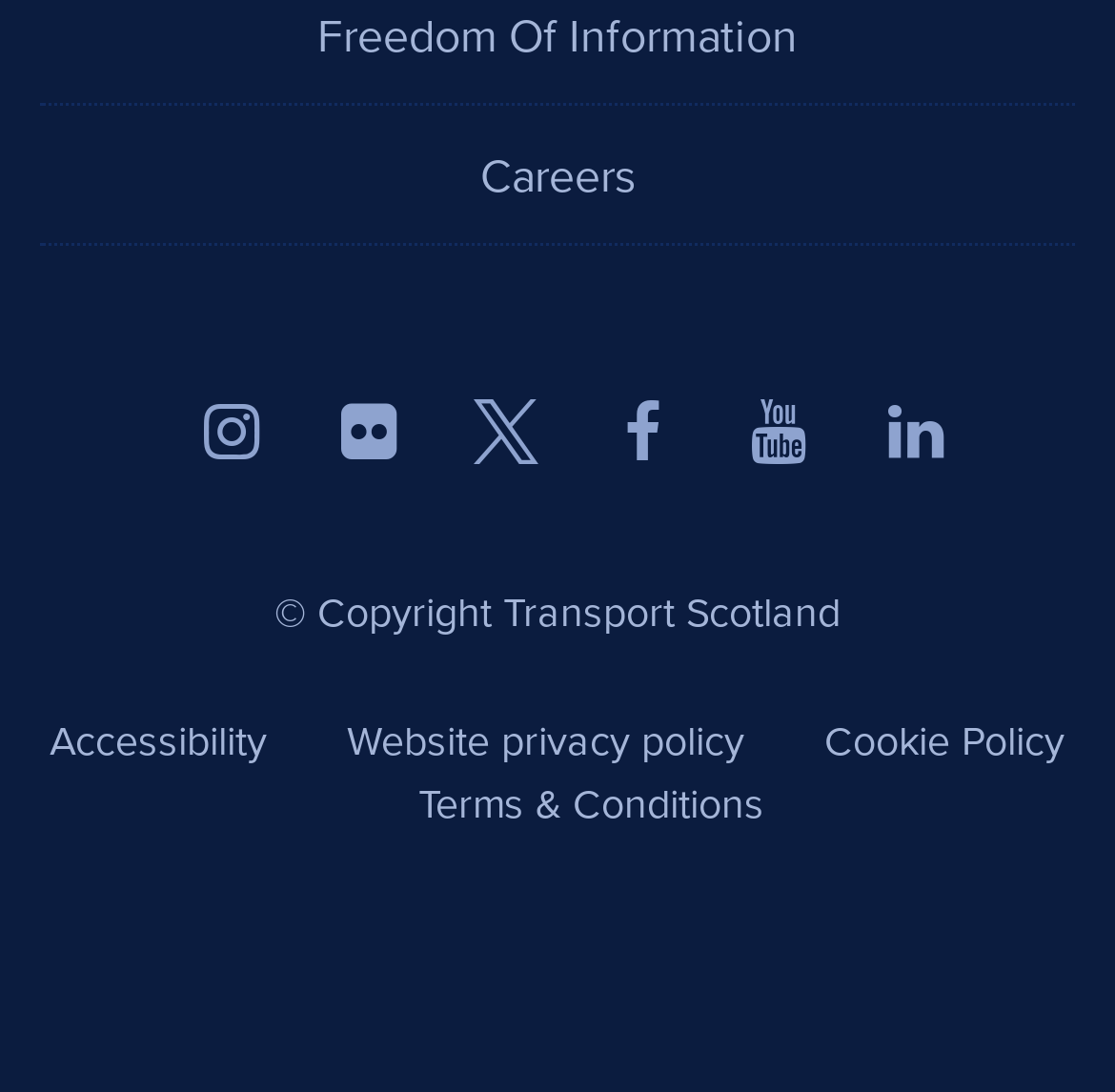Determine the bounding box coordinates for the clickable element to execute this instruction: "Check Accessibility". Provide the coordinates as four float numbers between 0 and 1, i.e., [left, top, right, bottom].

[0.045, 0.661, 0.24, 0.7]